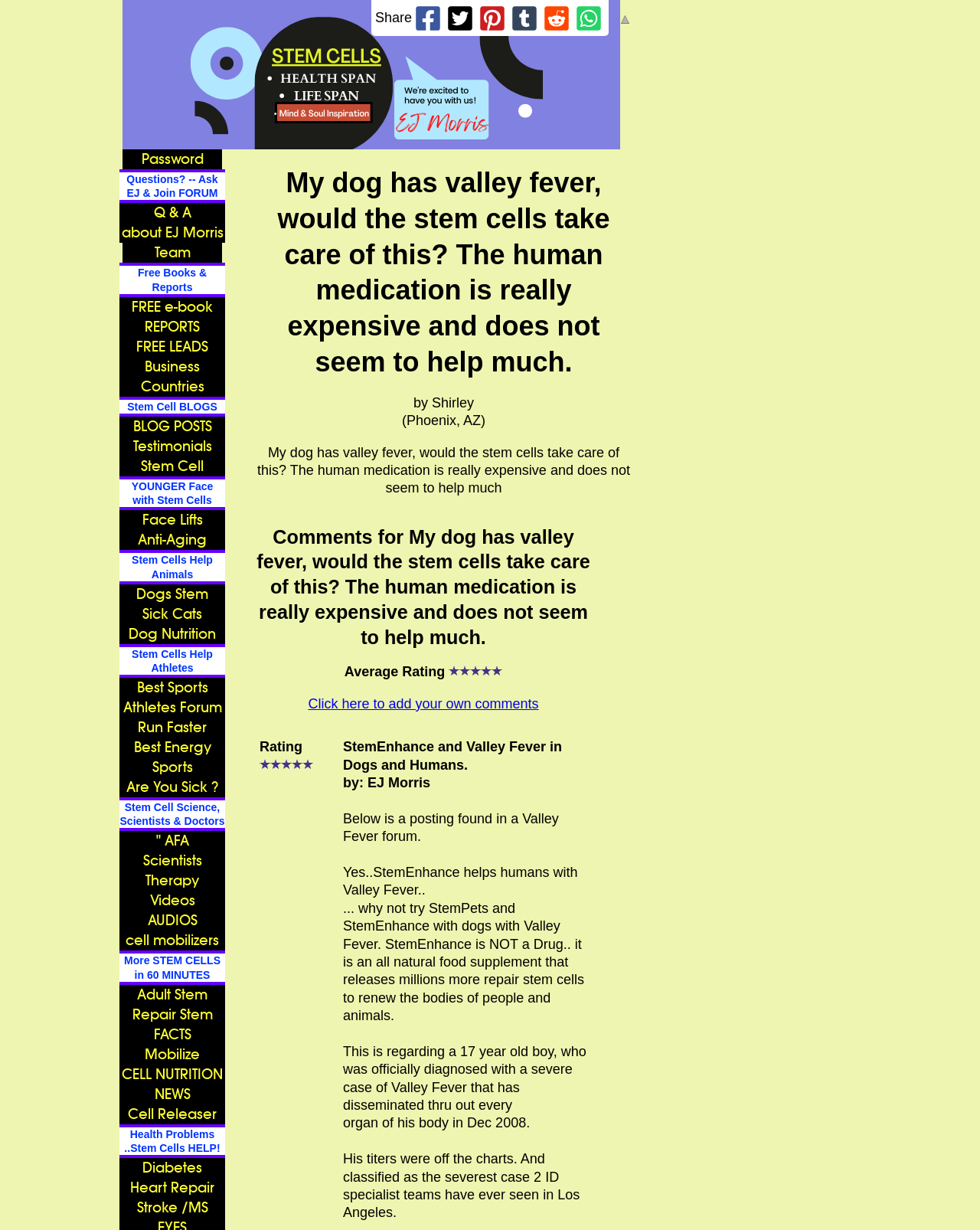What is the rating of the comments for the posting?
From the screenshot, provide a brief answer in one word or phrase.

5 stars